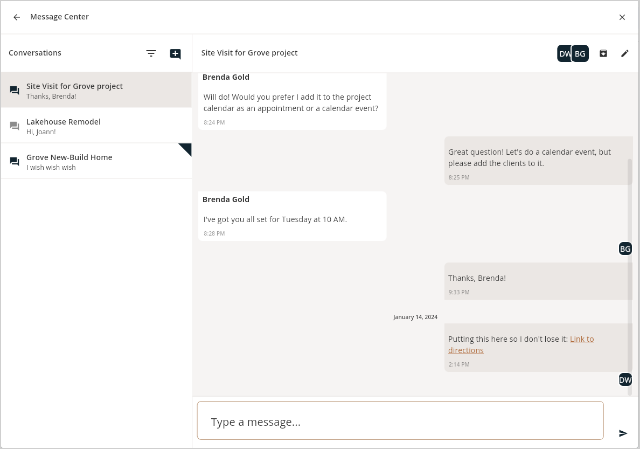Generate a descriptive account of all visible items and actions in the image.

In the "Message Center" interface, a conversation focused on the "Site Visit for Grove project" is displayed prominently. User Brenda Gold initiates the chat with a question regarding scheduling options, asking, "Would you prefer I add it to the project calendar as an appointment or a calendar event?" This inquiry is timestamped at 6:22 PM. Shortly after, Brenda clarifies the appointment details, indicating that the meeting is set for Tuesday at 10 AM, noted at 6:28 PM.

The conversation includes a response that acknowledges the scheduling question and suggests a calendar event, ensuring that all relevant parties are informed. The replies are time-stamped, with one remark concluding with a confirmation of gratitude: "Thanks, Brenda!" at 9:13 PM.

The interface also includes a text input field at the bottom, labeled "Type a message...," allowing users to contribute to the ongoing discussion. A link is included for easy access to directions, ensuring all participants can navigate smoothly to the meeting location. Overall, this image encapsulates a professional exchange aligned with project management and client communication.